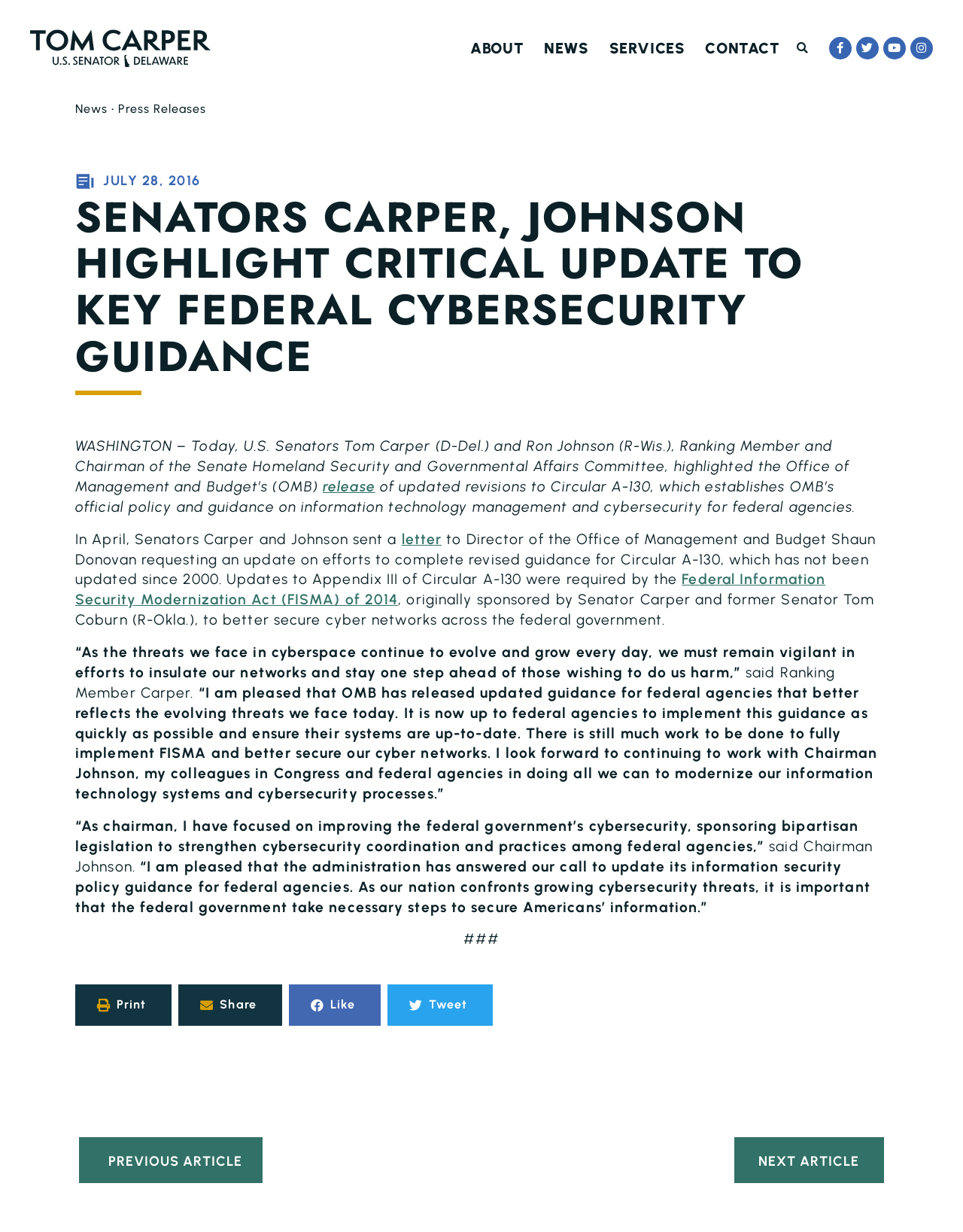Please predict the bounding box coordinates (top-left x, top-left y, bottom-right x, bottom-right y) for the UI element in the screenshot that fits the description: aria-label="Facebook Social Icon"

None